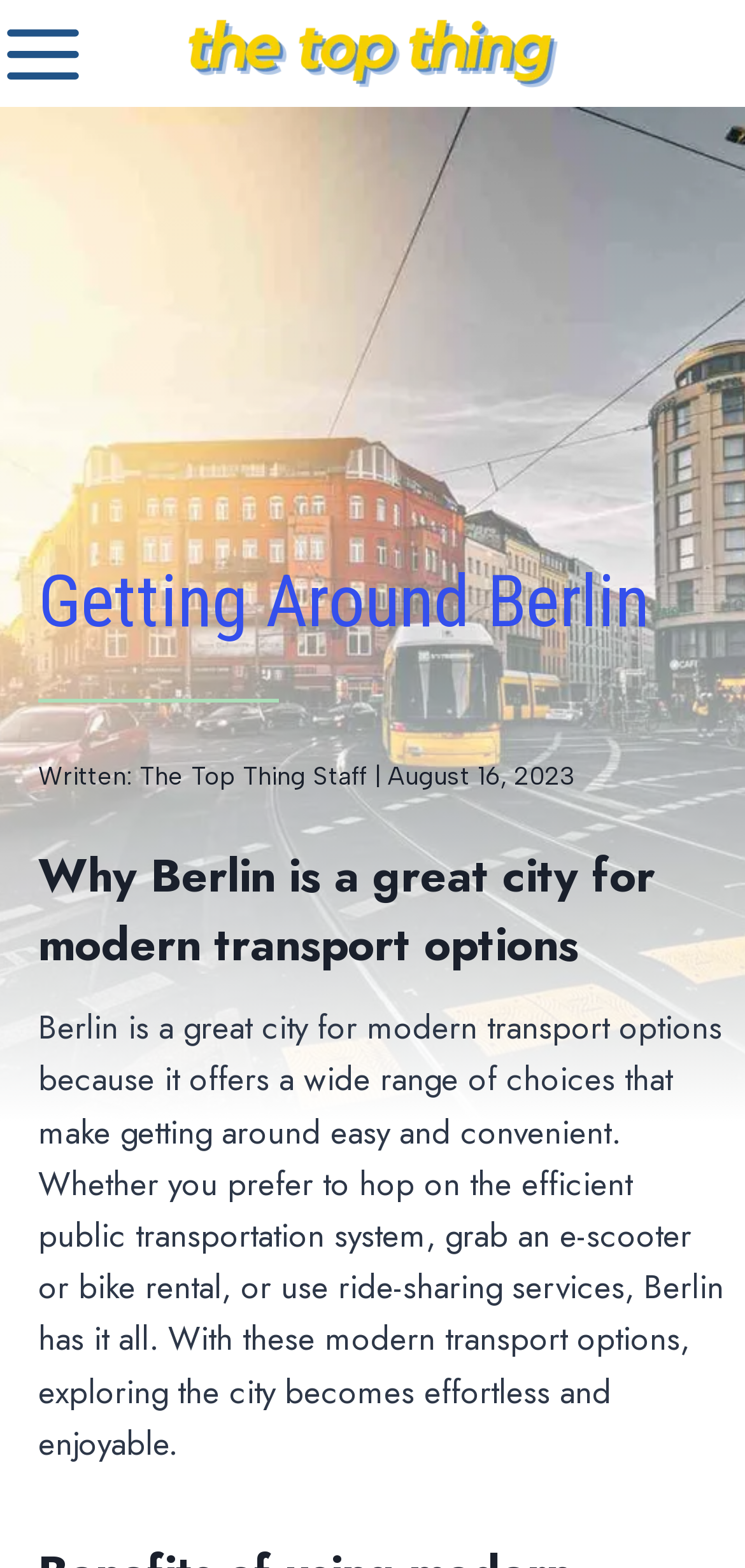Find the main header of the webpage and produce its text content.

Getting Around Berlin